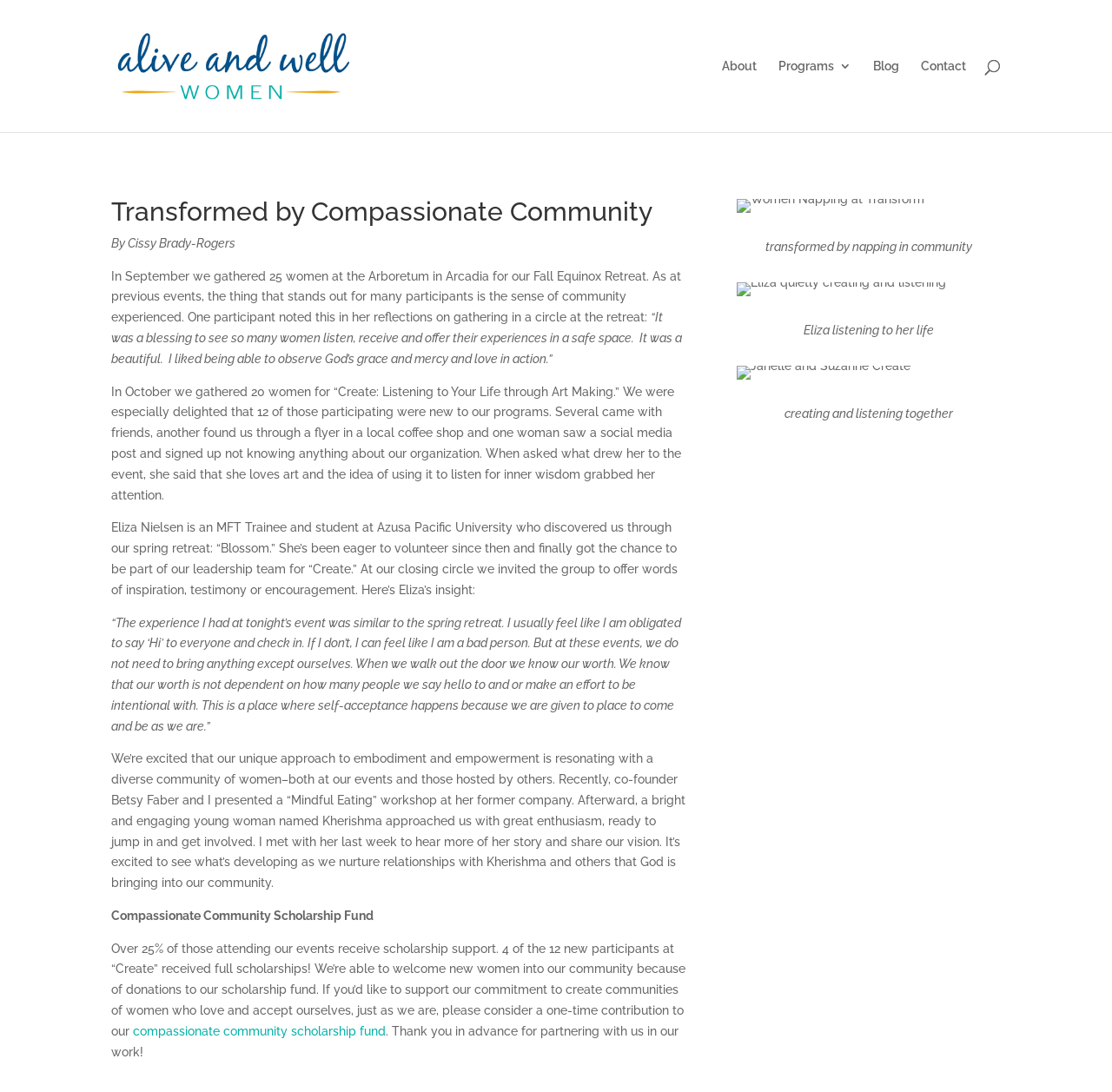Identify and provide the main heading of the webpage.

Transformed by Compassionate Community